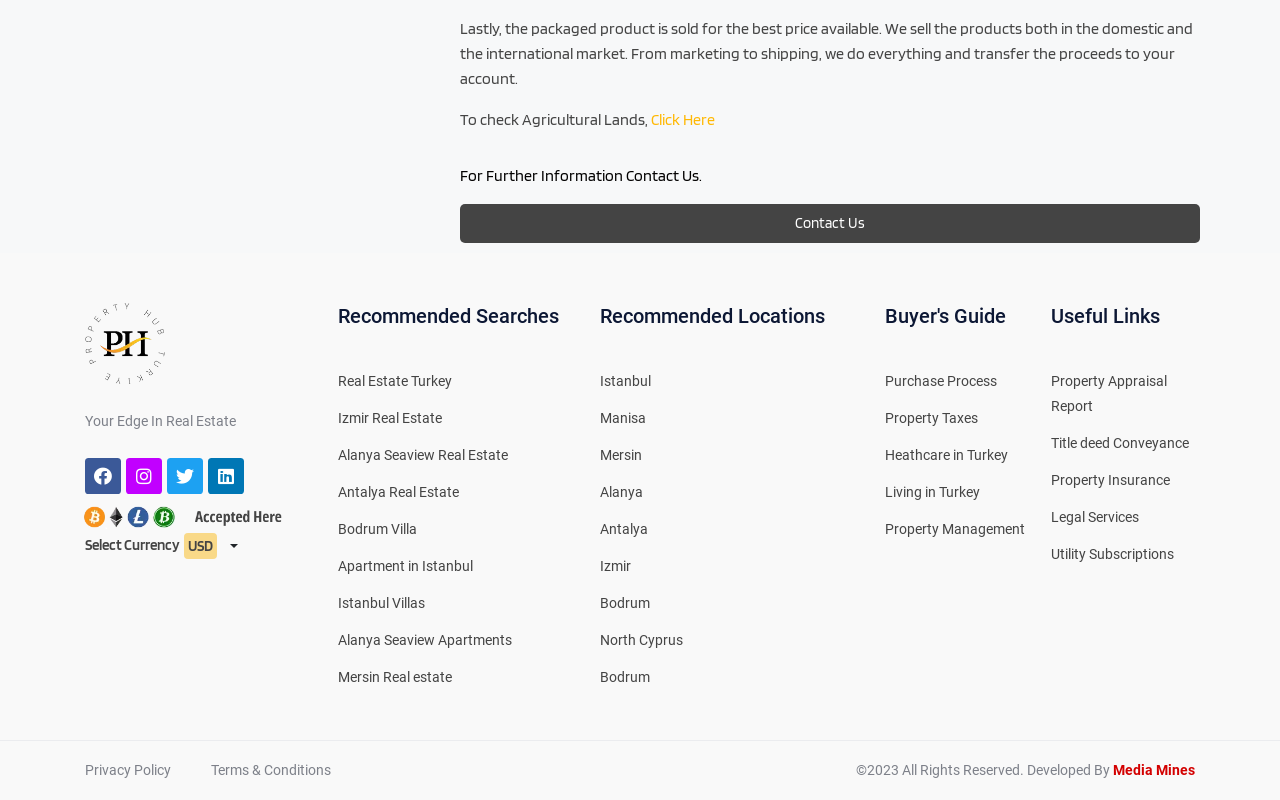Answer the question below in one word or phrase:
What is the purpose of the 'Buyer's Guide' section?

Providing information